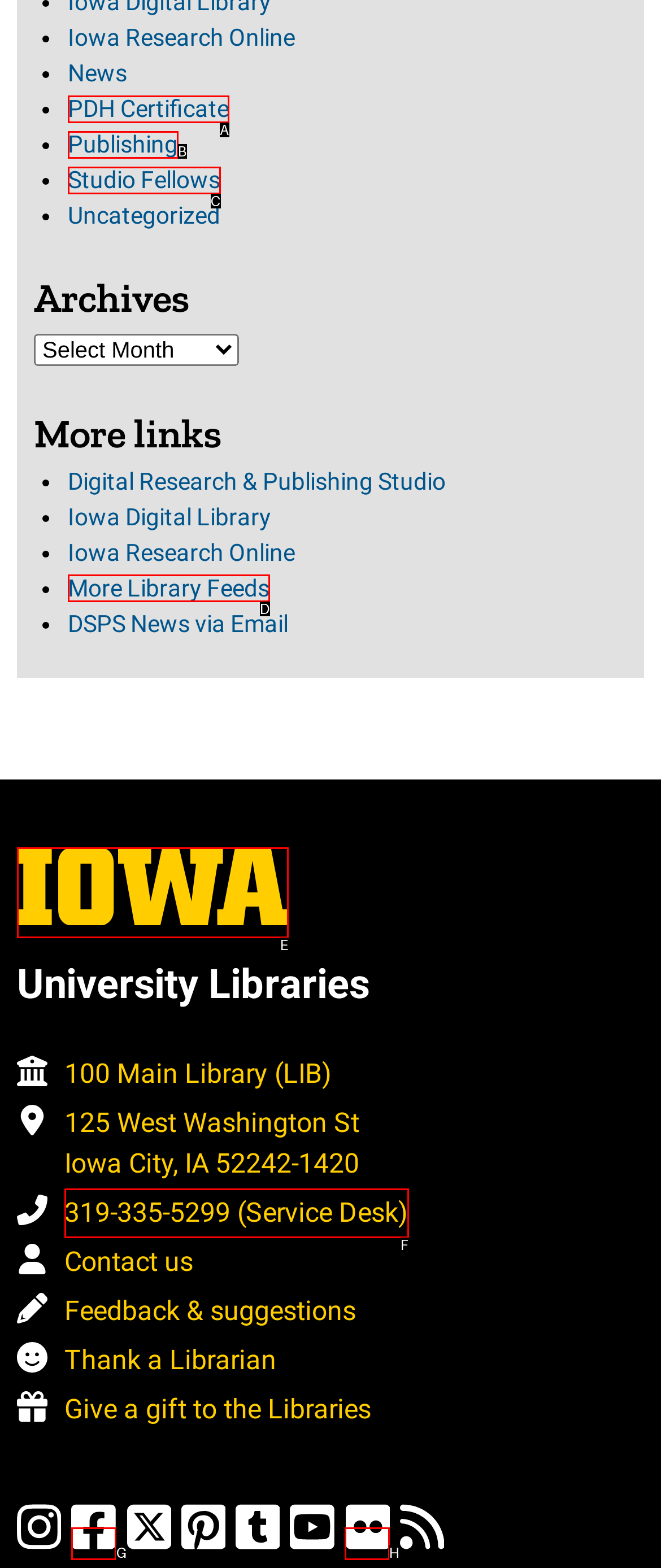Based on the description Publishing, identify the most suitable HTML element from the options. Provide your answer as the corresponding letter.

B